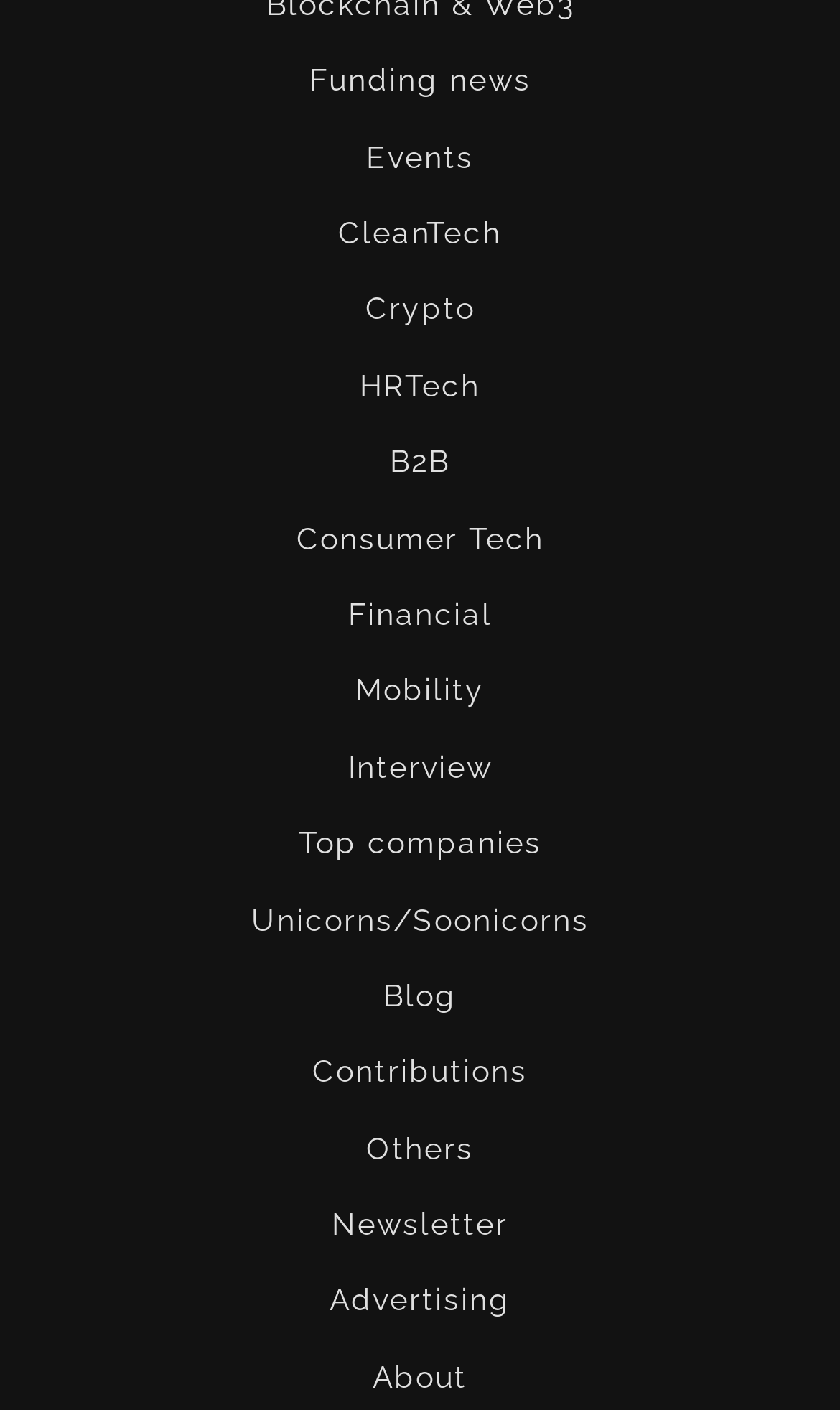How many sections are there on the webpage?
Please answer the question with as much detail as possible using the screenshot.

I identified five separate sections on the webpage: the category links, the 'Blog' section, the 'Contributions' section, the 'Others' section, and the 'About' and 'Advertising' section at the bottom.